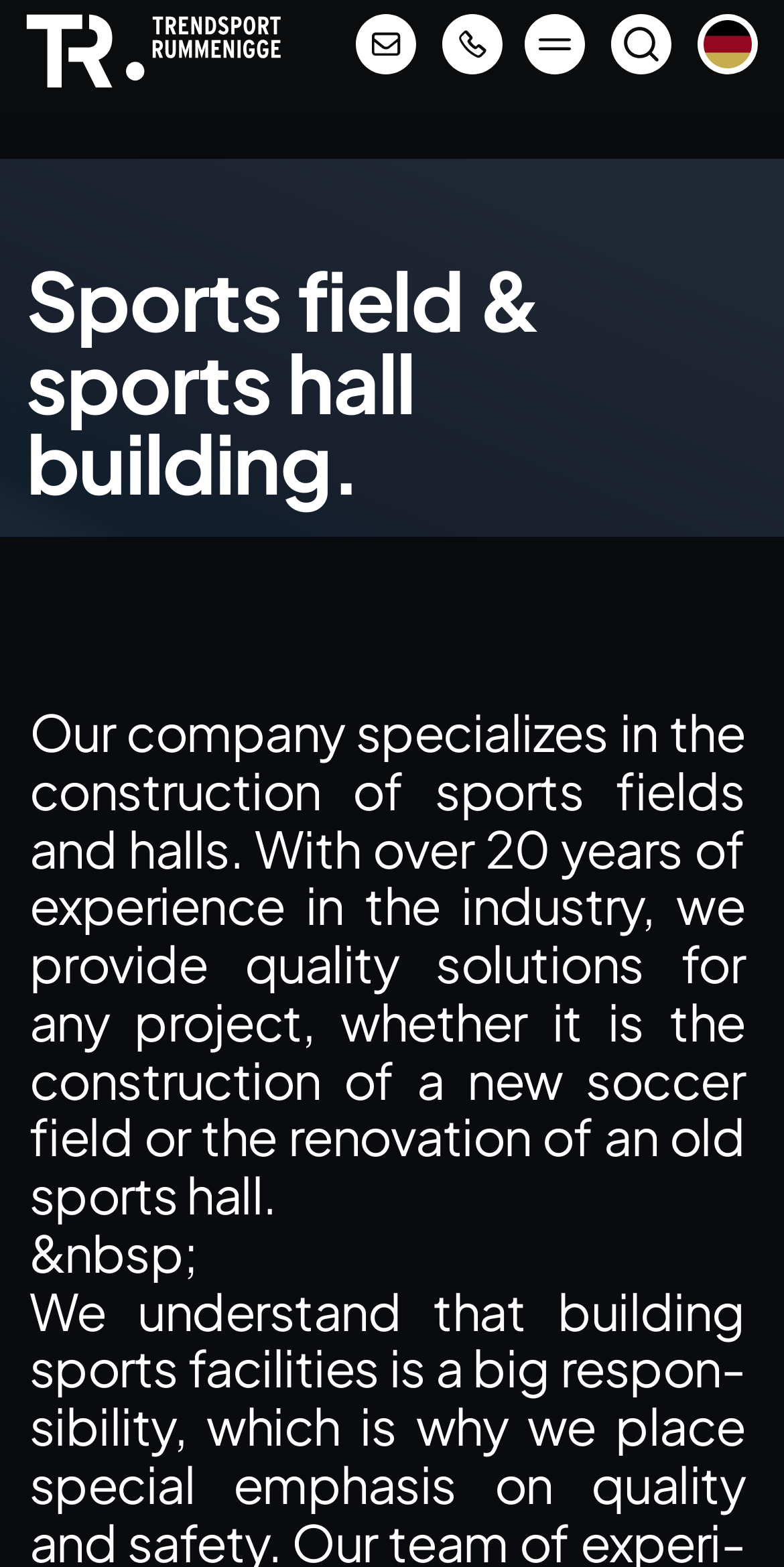What is the company's specialization?
Refer to the image and provide a concise answer in one word or phrase.

construction of sports fields and halls